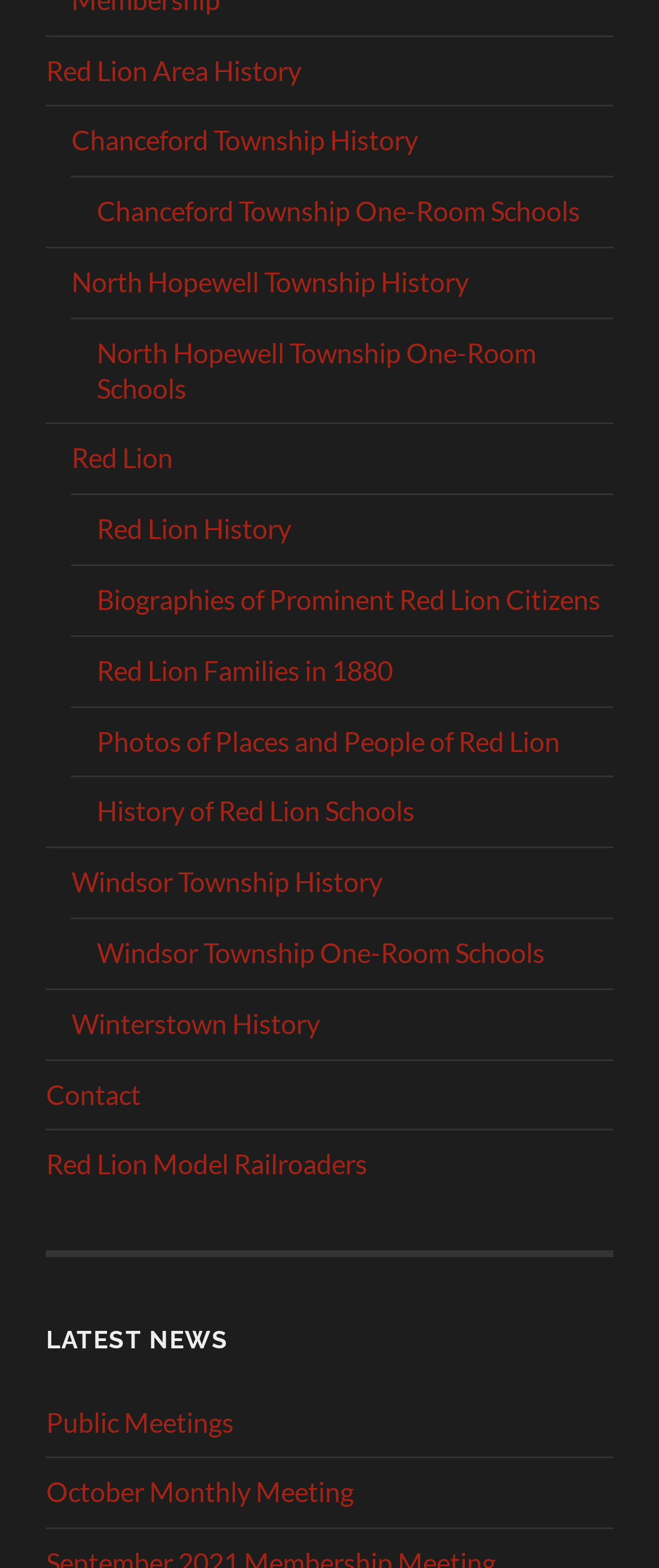Mark the bounding box of the element that matches the following description: "Chanceford Township History".

[0.108, 0.079, 0.634, 0.1]